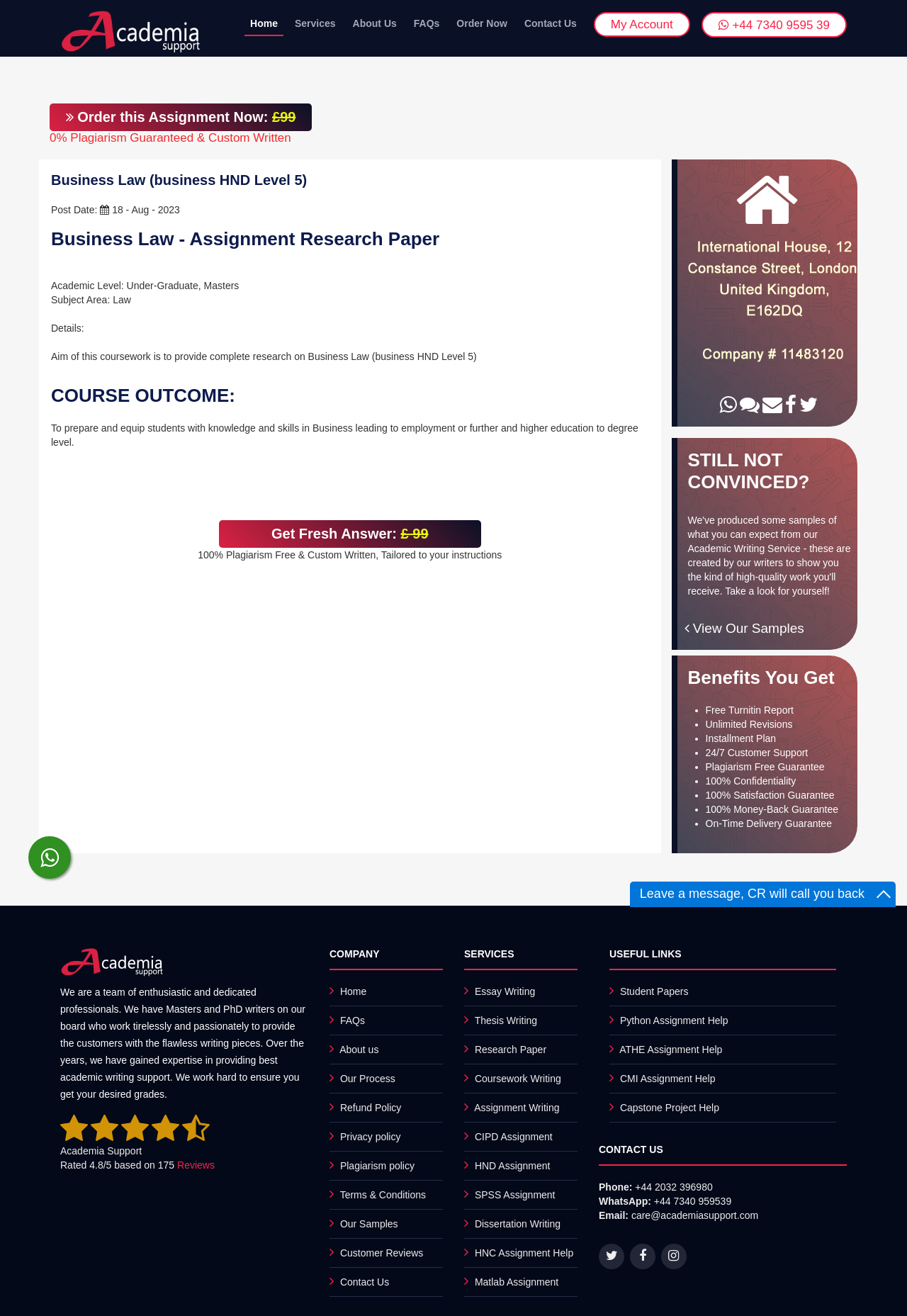Provide your answer in one word or a succinct phrase for the question: 
What is the subject area of the assignment?

Law